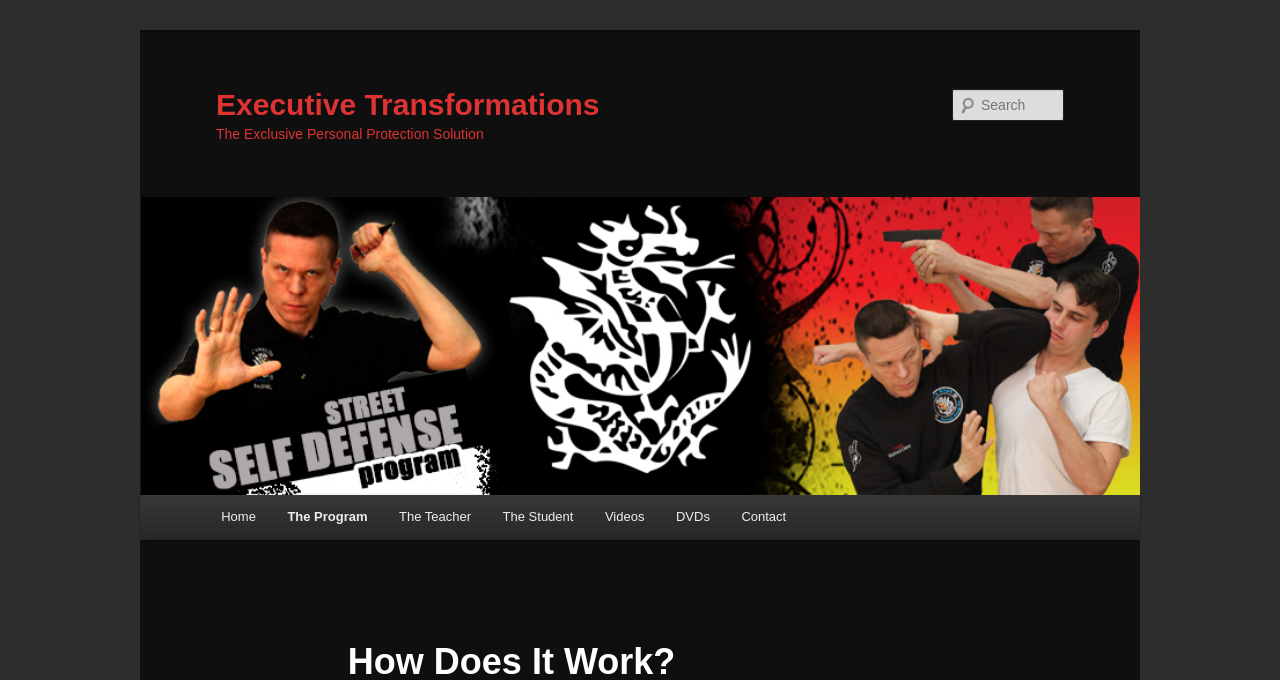Please provide a brief answer to the question using only one word or phrase: 
What is the purpose of the textbox?

Search